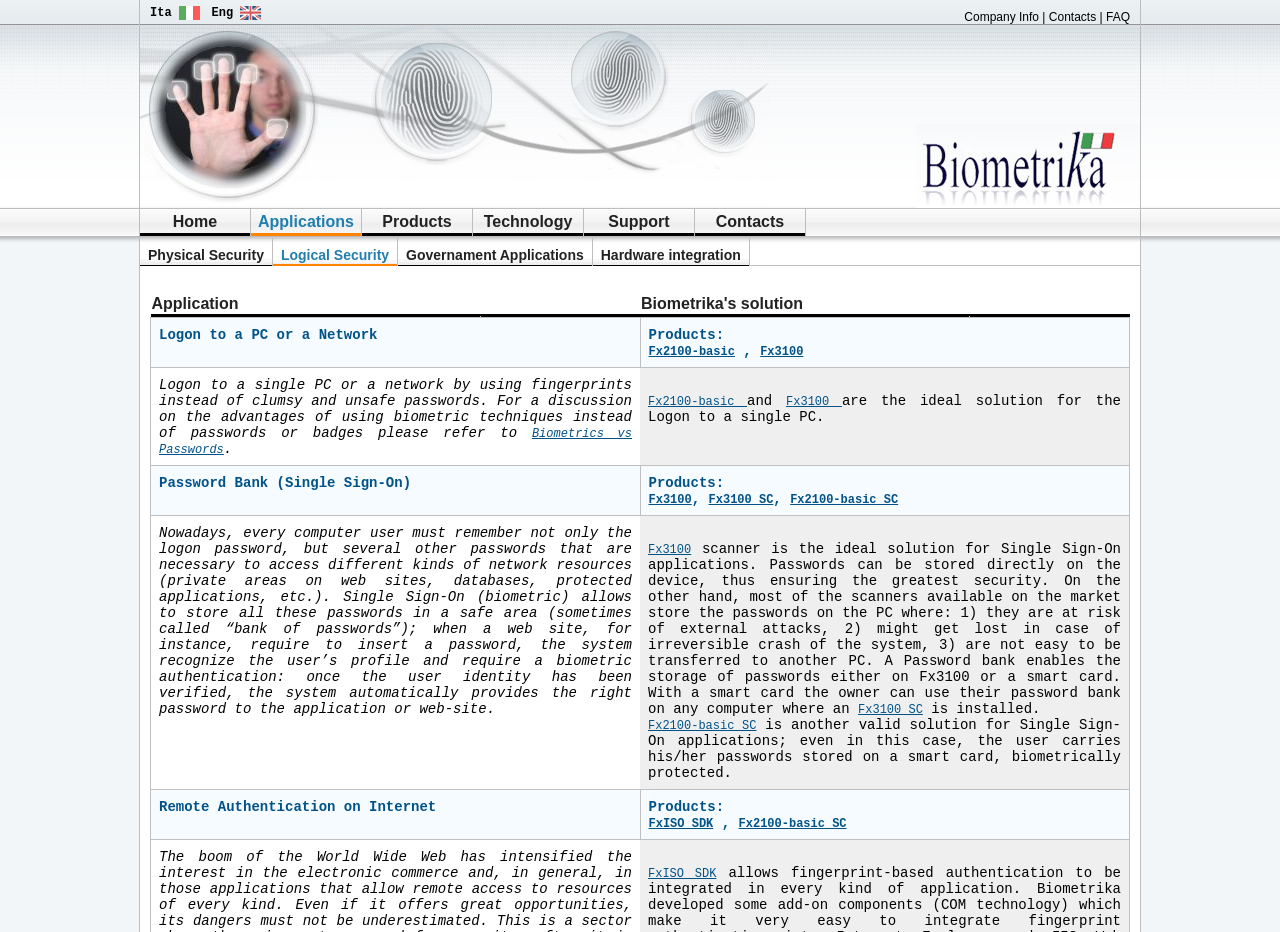Find the bounding box coordinates of the element I should click to carry out the following instruction: "Read about biometric vs password".

[0.124, 0.458, 0.494, 0.49]